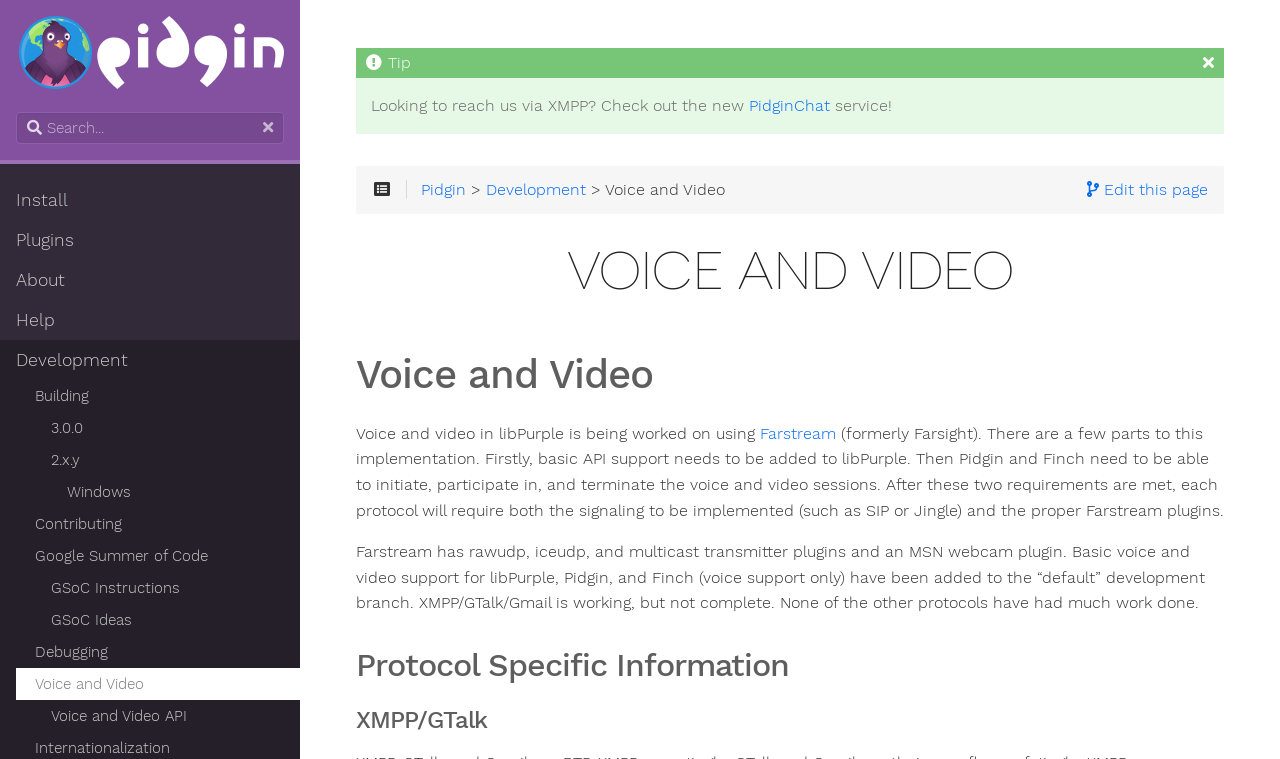Describe all significant elements and features of the webpage.

The webpage is about Pidgin, a universal chat client, and its features, particularly focusing on voice and video capabilities. At the top left corner, there is a Pidgin logo, accompanied by a search box and a list of menu items, including "Install", "Plugins", "About", "Help", and "Development". 

Below the menu items, there is a section with a heading "VOICE AND VIDEO" in large font, followed by a subheading "Voice and Video" in smaller font. This section provides information about the implementation of voice and video in libPurple, a library used by Pidgin, using Farstream, a framework for multimedia streaming. The text explains the requirements for implementing voice and video support, including adding basic API support to libPurple, enabling Pidgin and Finch to initiate and participate in voice and video sessions, and implementing signaling for each protocol.

To the right of the Pidgin logo, there is a notice about reaching the Pidgin team via XMPP, with a link to the PidginChat service. Below this notice, there is a link to edit the page.

The webpage also has a section with a heading "Protocol Specific Information", which appears to provide more detailed information about implementing voice and video support for specific protocols, such as XMPP/GTalk.